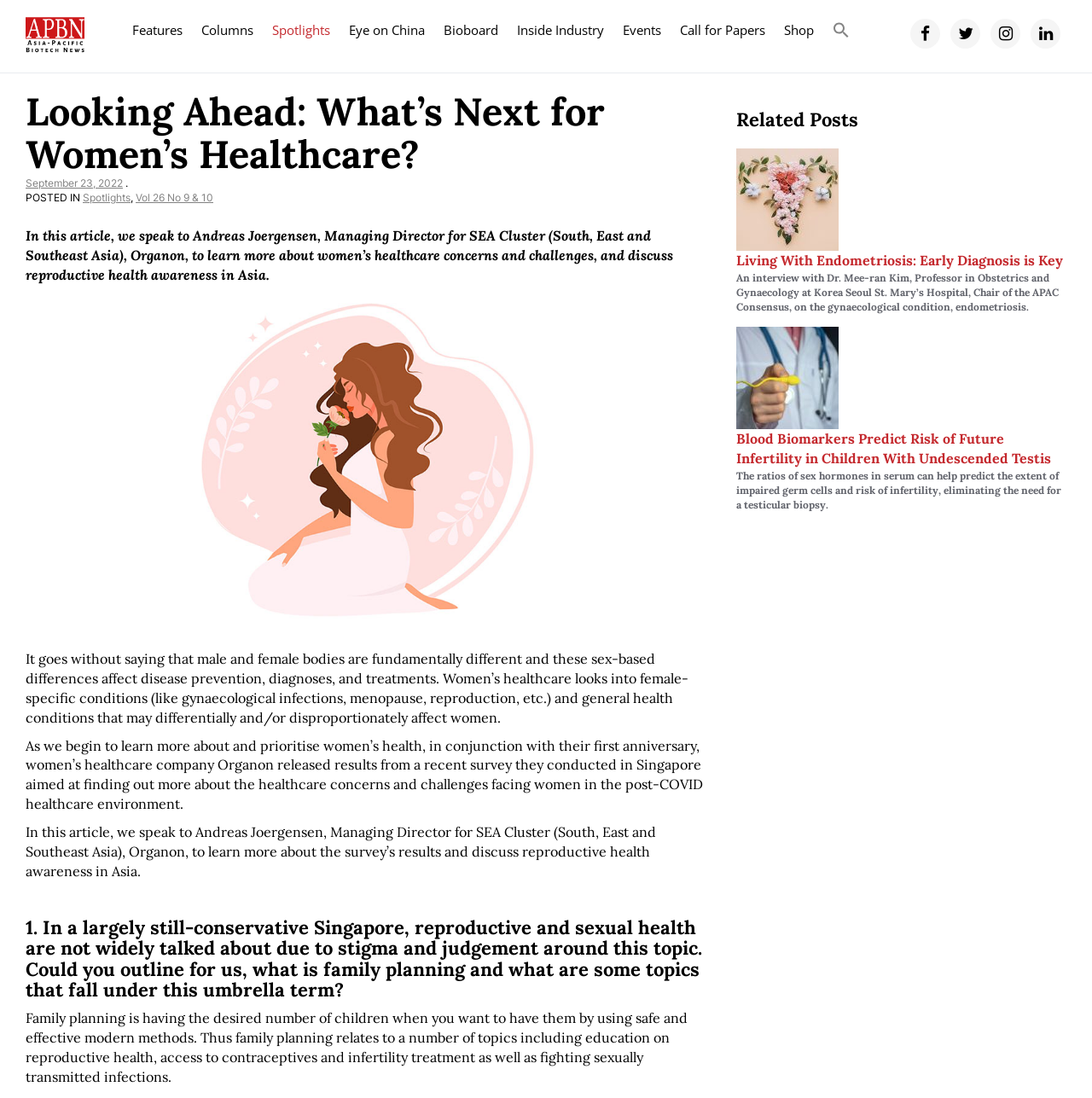Identify the bounding box coordinates of the part that should be clicked to carry out this instruction: "read the article posted on September 23, 2022".

[0.023, 0.161, 0.112, 0.172]